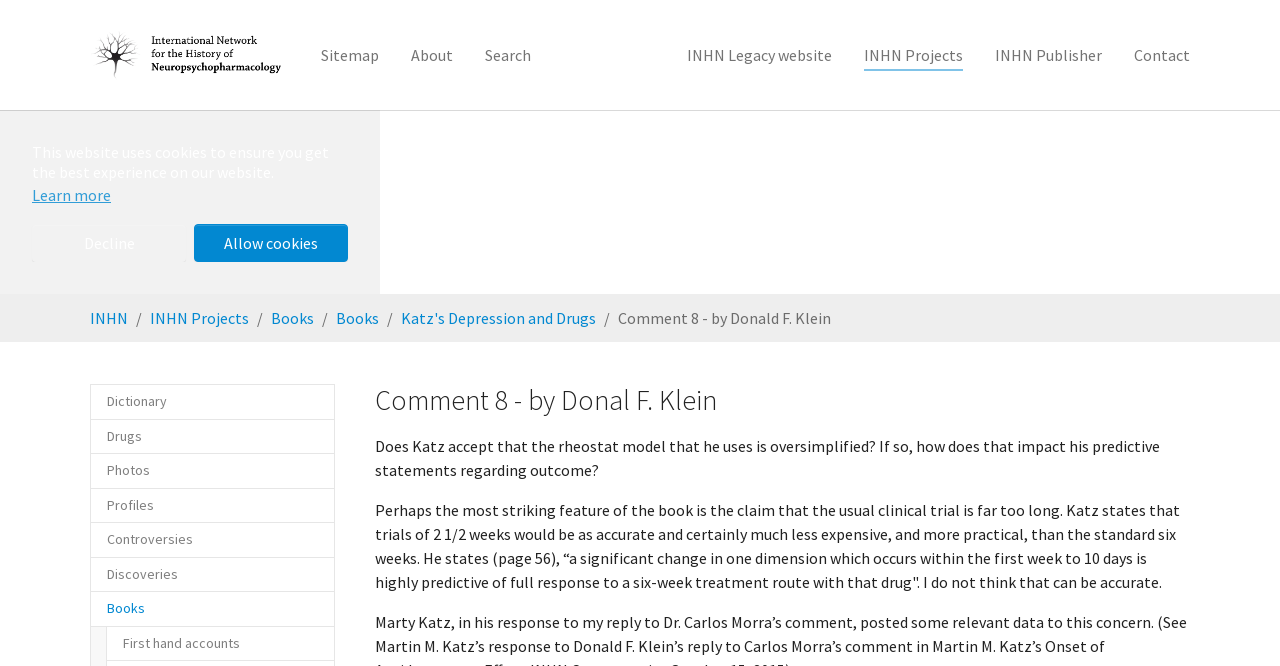Using the element description: "Best VPN 2021Router 3.0", determine the bounding box coordinates for the specified UI element. The coordinates should be four float numbers between 0 and 1, [left, top, right, bottom].

None